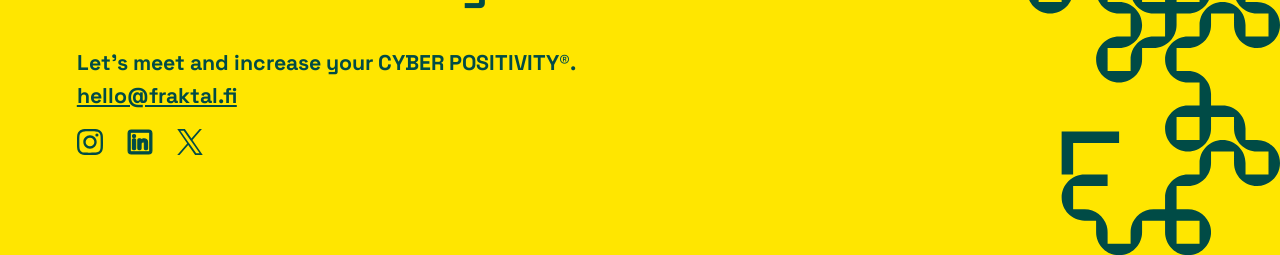Find the bounding box coordinates for the element described here: "/>".

[0.099, 0.443, 0.138, 0.646]